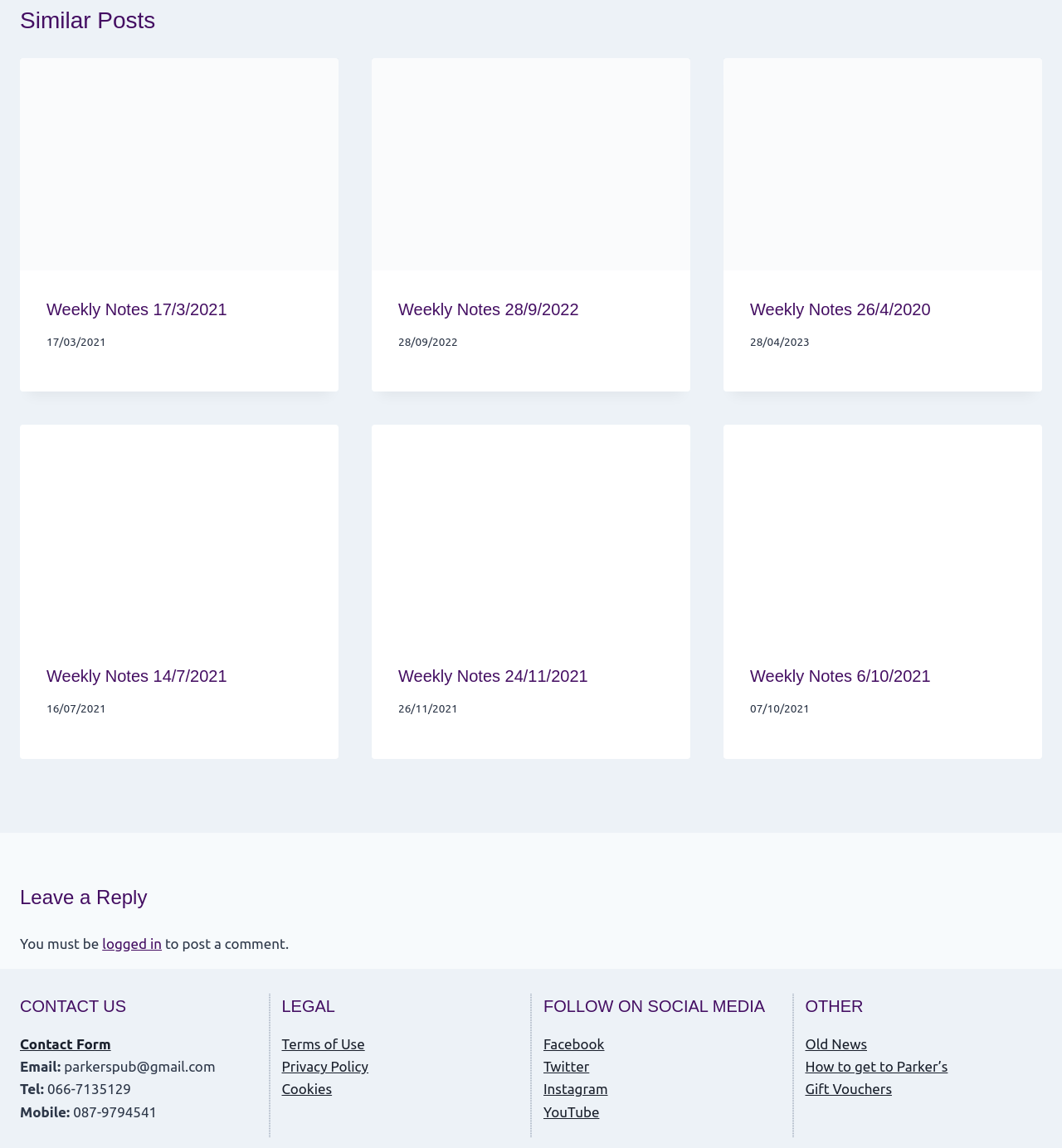Respond to the following question using a concise word or phrase: 
What is the purpose of this webpage?

Blog posts